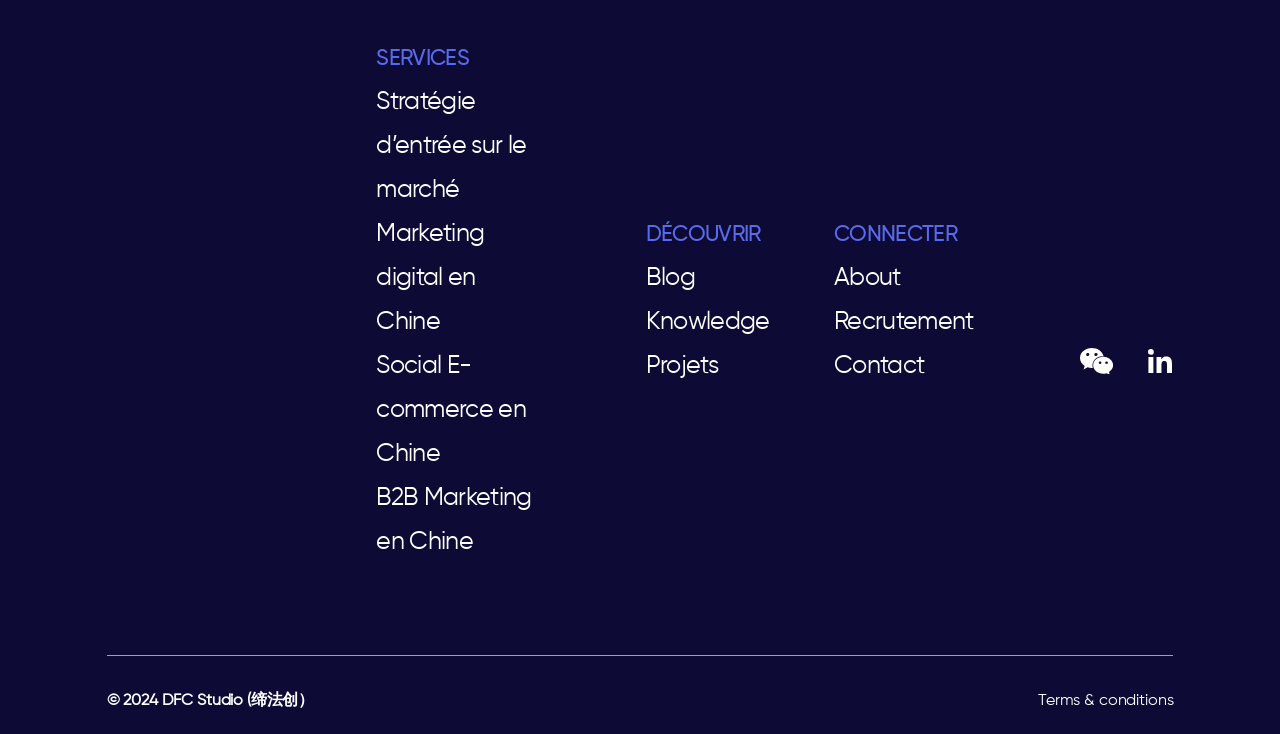Predict the bounding box of the UI element based on this description: "Seattle Gay Scene – Stage".

None